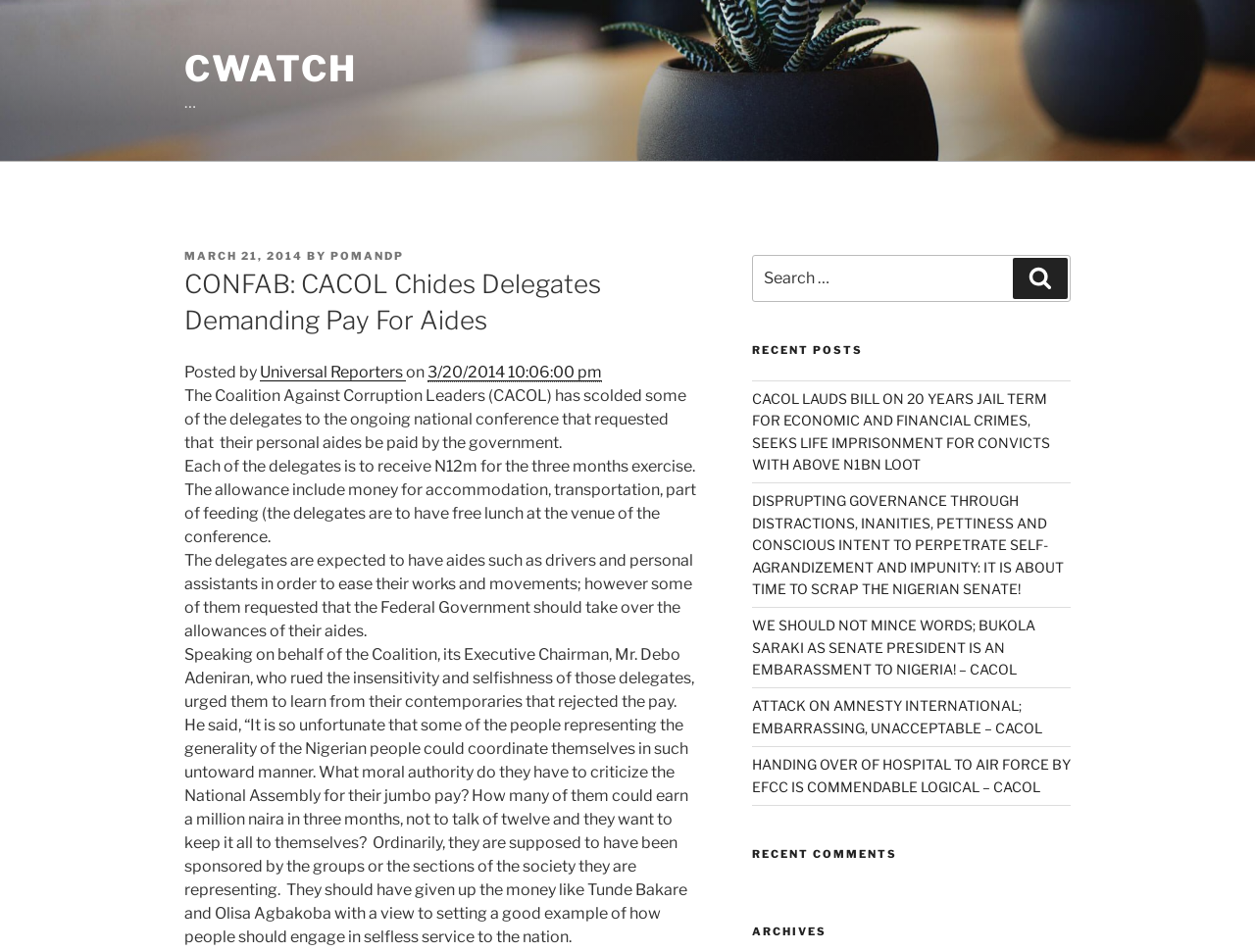Please answer the following query using a single word or phrase: 
What is the name of the organization that scolded some delegates?

CACOL